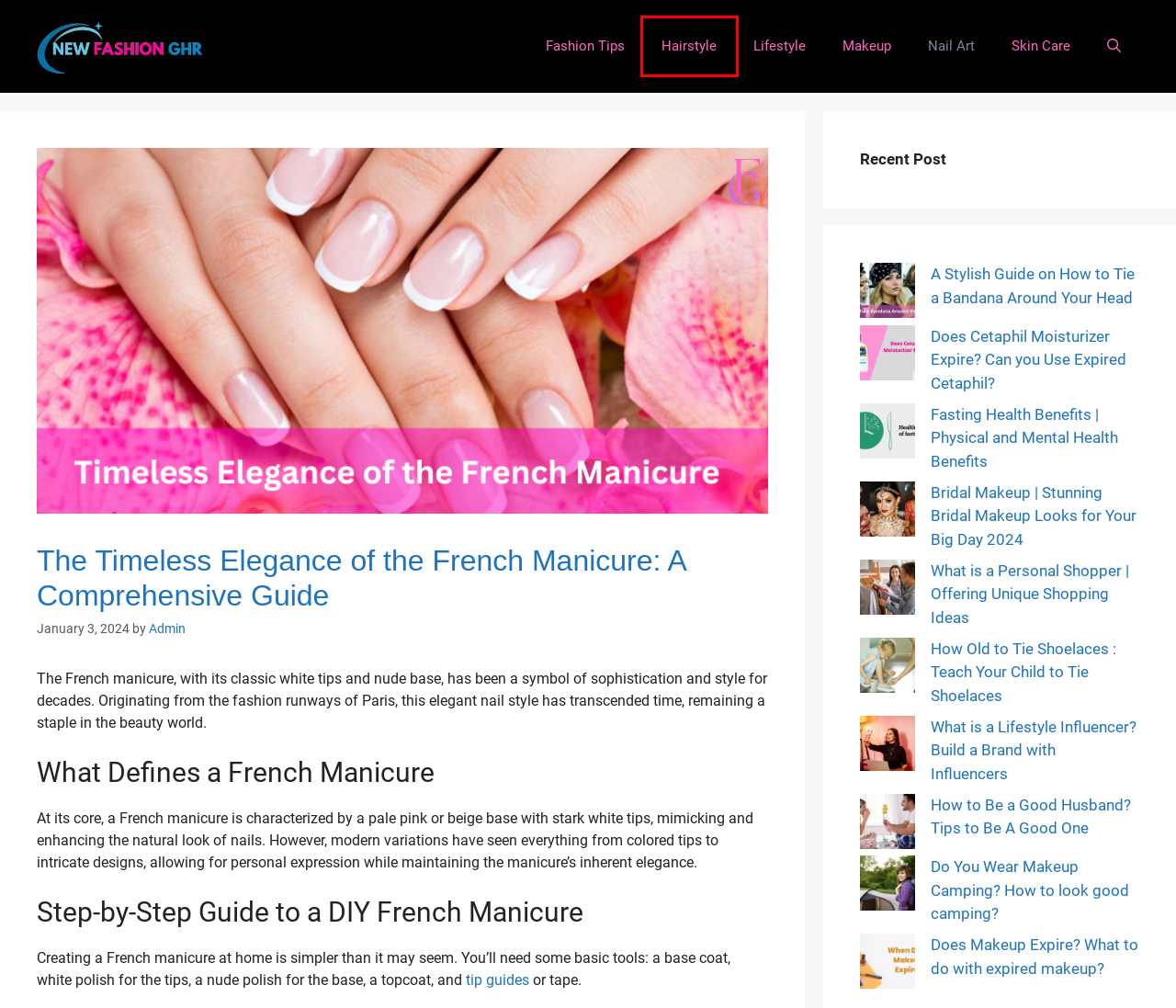Examine the screenshot of a webpage featuring a red bounding box and identify the best matching webpage description for the new page that results from clicking the element within the box. Here are the options:
A. Skin Care - New Fashion Ghr
B. Bridal Makeup | Stunning Bridal Makeup Looks for Your Big Day 2024
C. What is a Personal Shopper | Offering Unique Shopping Ideas
D. A Stylish Guide on How to Tie a Bandana Around Your Head
E. What is a Lifestyle Influencer? Build a Brand with Influencers
F. How to Be a Good Husband? Tips to Be A Good One
G. Hairstyle - New Fashion Ghr
H. Admin - New Fashion Ghr

G